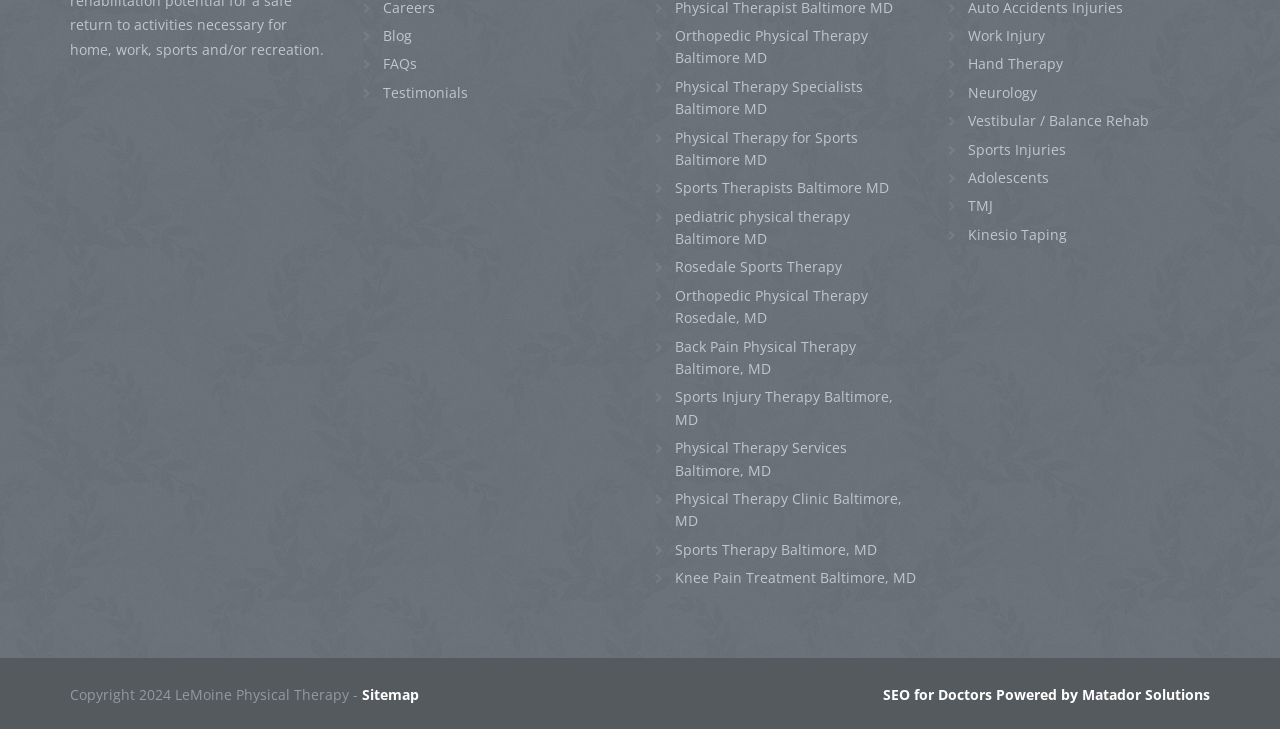What is the main category of physical therapy services offered? Based on the screenshot, please respond with a single word or phrase.

Orthopedic